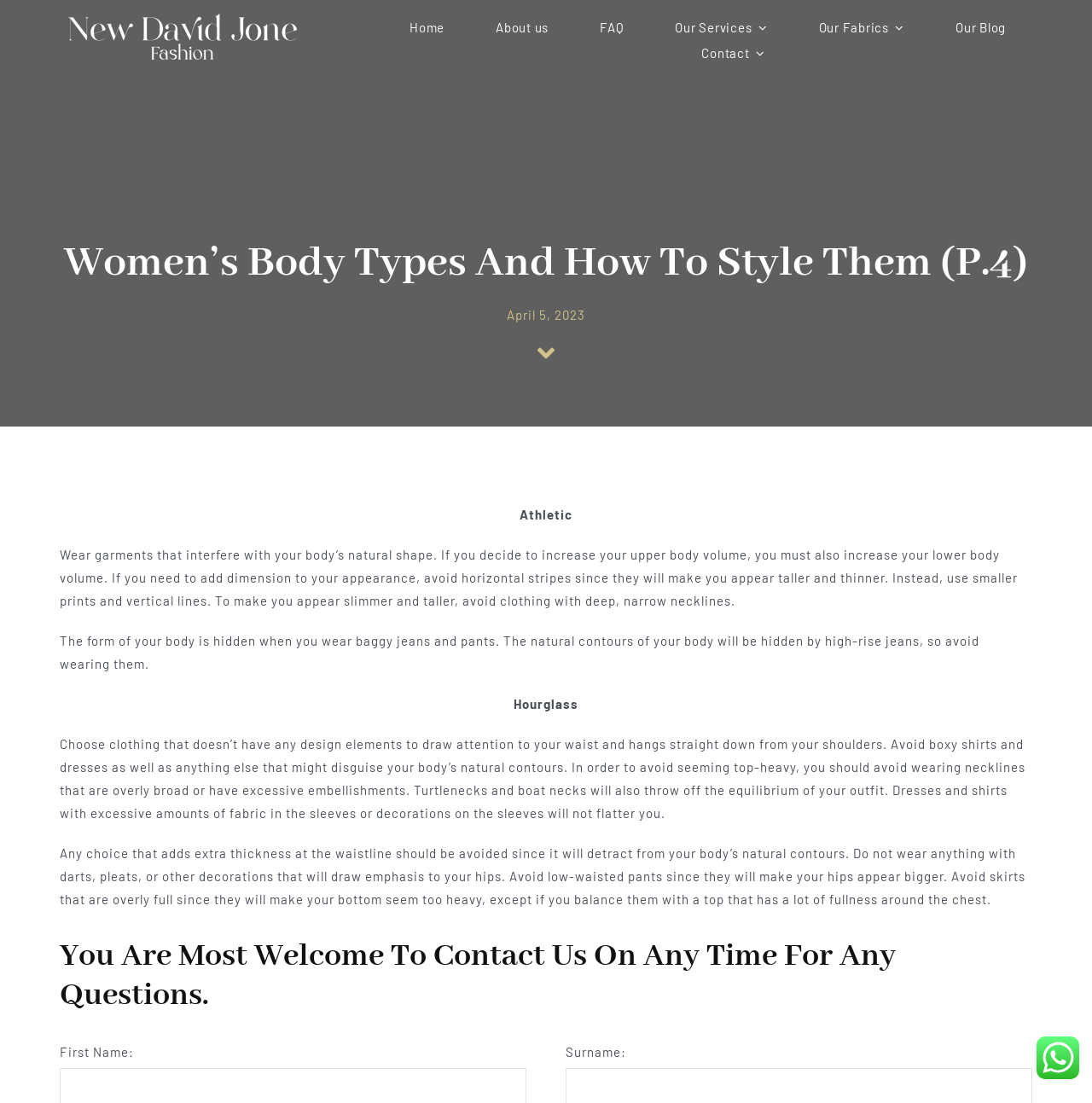Identify the title of the webpage and provide its text content.

Women’s Body Types And How To Style Them (P.4)